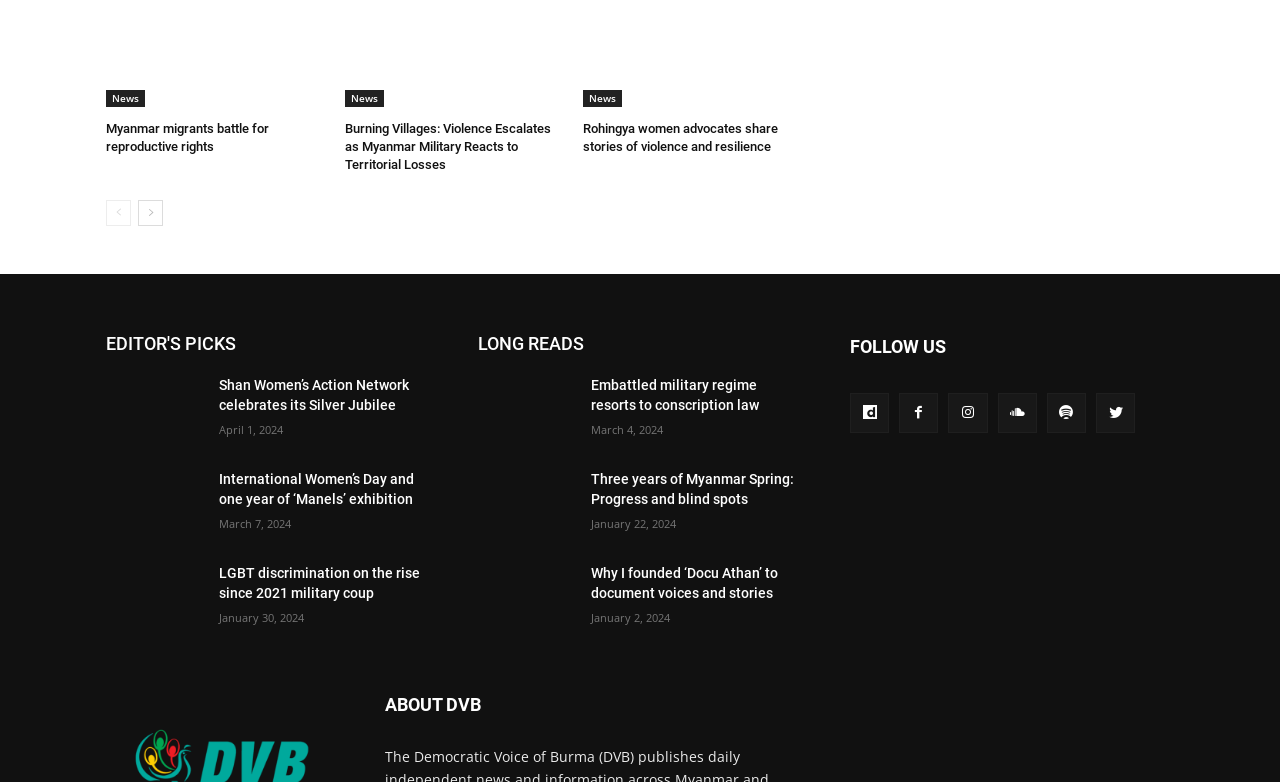Give a concise answer using only one word or phrase for this question:
What is the date of the article 'Three years of Myanmar Spring: Progress and blind spots'?

January 22, 2024